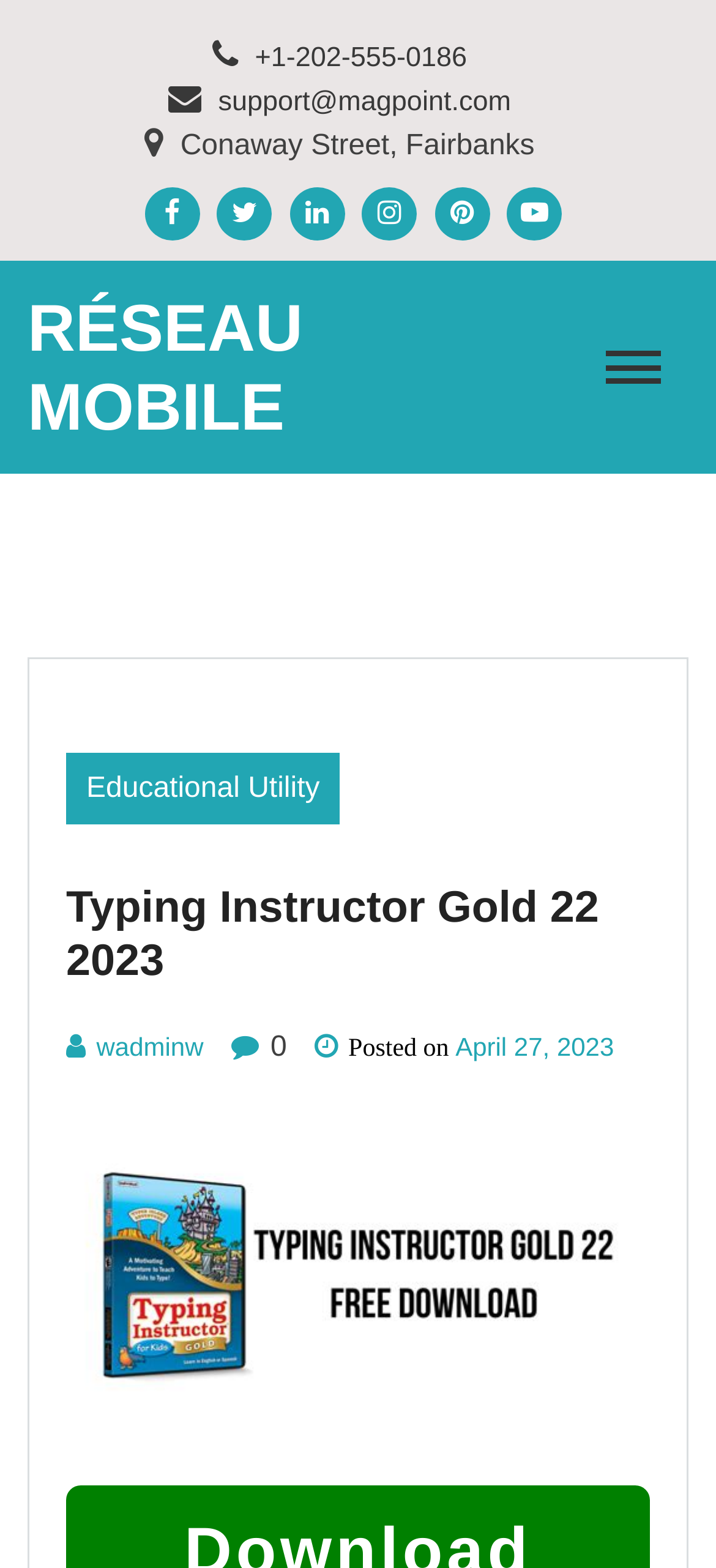Please answer the following question as detailed as possible based on the image: 
What is the name of the software being discussed?

I found the name of the software by looking at the heading element with the text 'Typing Instructor Gold 22 2023' at the top of the webpage.